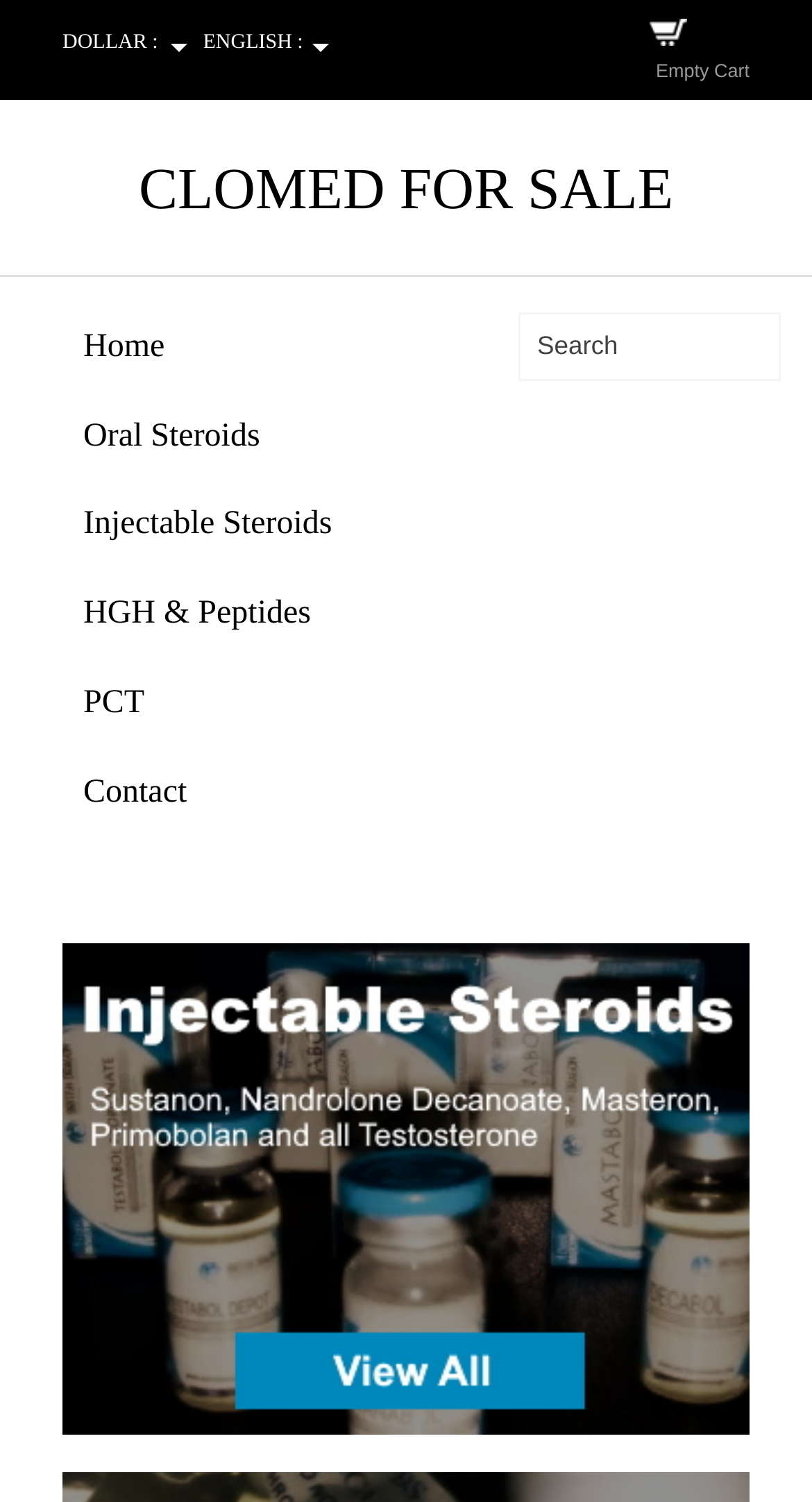Construct a comprehensive description capturing every detail on the webpage.

The webpage is an e-commerce platform selling anabolic steroids, with a focus on Clomed for sale. At the top left, there is a combobox for selecting currency, accompanied by a static text "DOLLAR :" and another option "EURO" to the right. Below this, there is another combobox for selecting language, with options "ENGLISH :", "FRENCH", and "GERMAN".

On the top right, there are two links: one is an empty cart link, and the other is a link with no text. Below these links, there is a prominent heading "CLOMED FOR SALE" that spans across the page.

On the left side, there is a navigation menu with links to different sections of the website, including "Home", "Oral Steroids", "Injectable Steroids", "HGH & Peptides", "PCT", and "Contact". These links are stacked vertically.

In the center of the page, there is a search bar with a textbox and a button. The search bar is accompanied by a static text "Search". To the right of the search bar, there is a large figure that takes up most of the page's width, containing a link "Buy Injectable Steroids" and an image with the same text.

At the bottom of the page, there is no visible content. Overall, the webpage has a simple layout with a focus on showcasing products and providing navigation options.